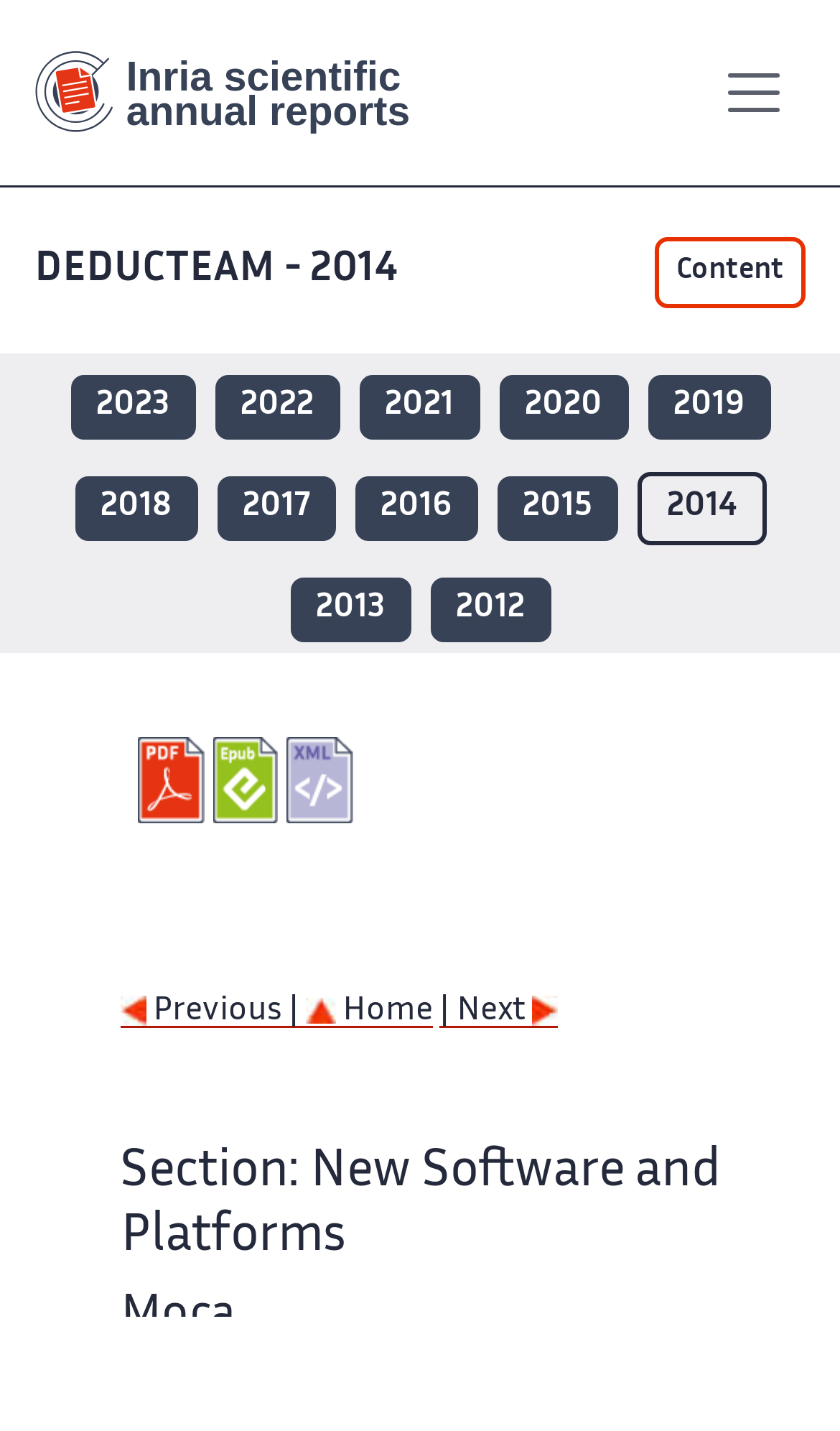Indicate the bounding box coordinates of the element that must be clicked to execute the instruction: "Go to previous page". The coordinates should be given as four float numbers between 0 and 1, i.e., [left, top, right, bottom].

[0.144, 0.698, 0.364, 0.719]